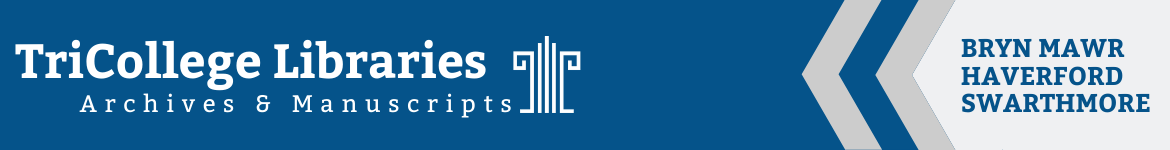Elaborate on all the key elements and details present in the image.

The image features a header banner for the TriCollege Libraries, showcasing the institution's commitment to preserving and providing access to archives and manuscripts. The banner prominently displays the name "TriCollege Libraries" in bold, white letters on a deep blue background, accompanied by the subtitle "Archives & Manuscripts," which emphasizes their archival services. Stylized graphic elements, including a classical column design, complement the text, symbolizing the significance of historical documentation. To the right, the names of the constituent colleges—Bryn Mawr, Haverford, and Swarthmore—are presented in a clear, structured format, reinforcing the collaboration between these institutions. This visually engaging header sets a scholarly tone for the resources available in the libraries.